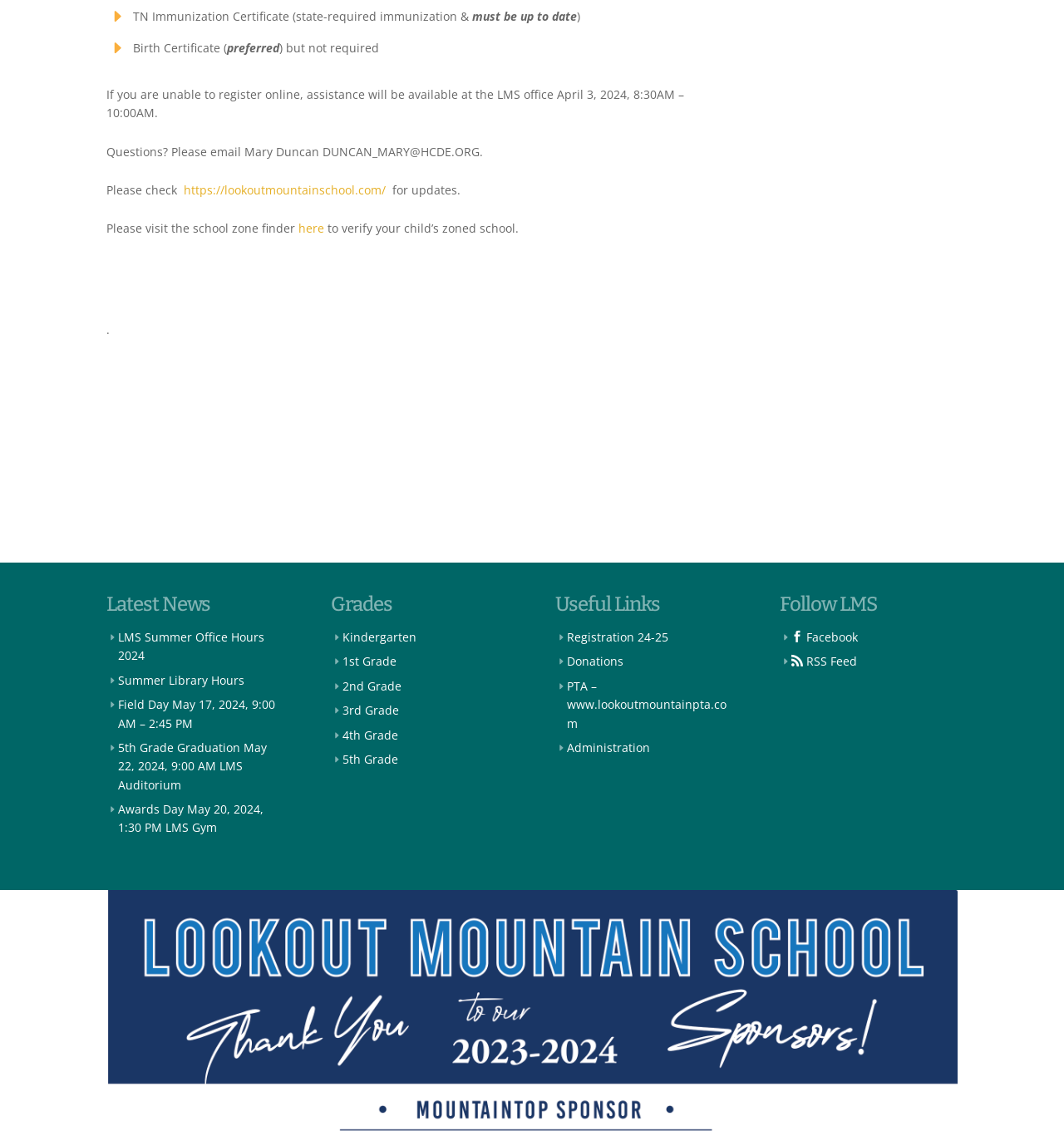Find the bounding box coordinates of the element to click in order to complete this instruction: "Visit the school zone finder". The bounding box coordinates must be four float numbers between 0 and 1, denoted as [left, top, right, bottom].

[0.28, 0.195, 0.305, 0.209]